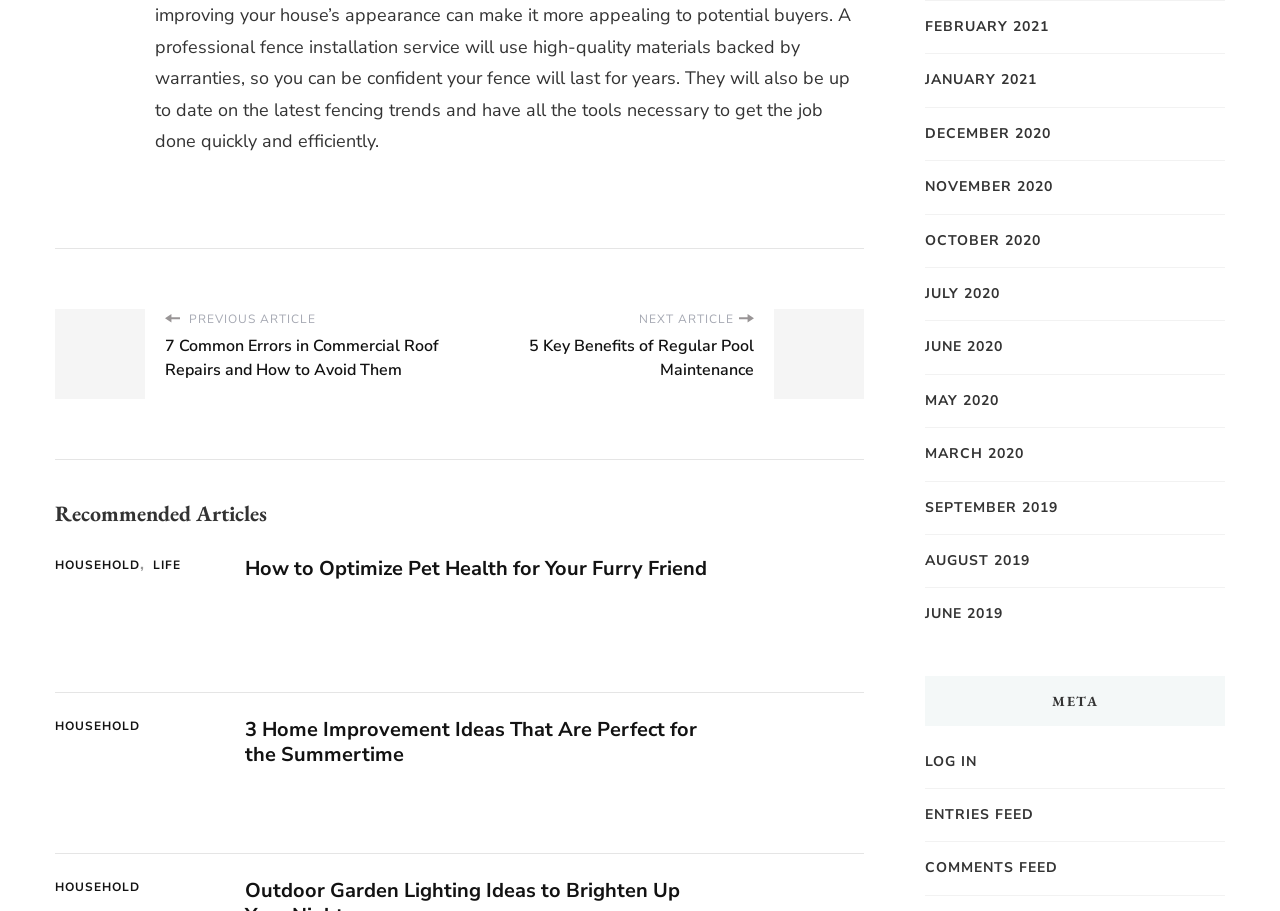Please locate the bounding box coordinates of the element that should be clicked to achieve the given instruction: "Read next article".

[0.359, 0.339, 0.605, 0.438]